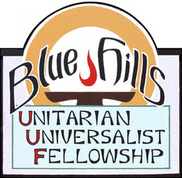What is the color palette of the logo?
Using the image as a reference, give a one-word or short phrase answer.

Inviting